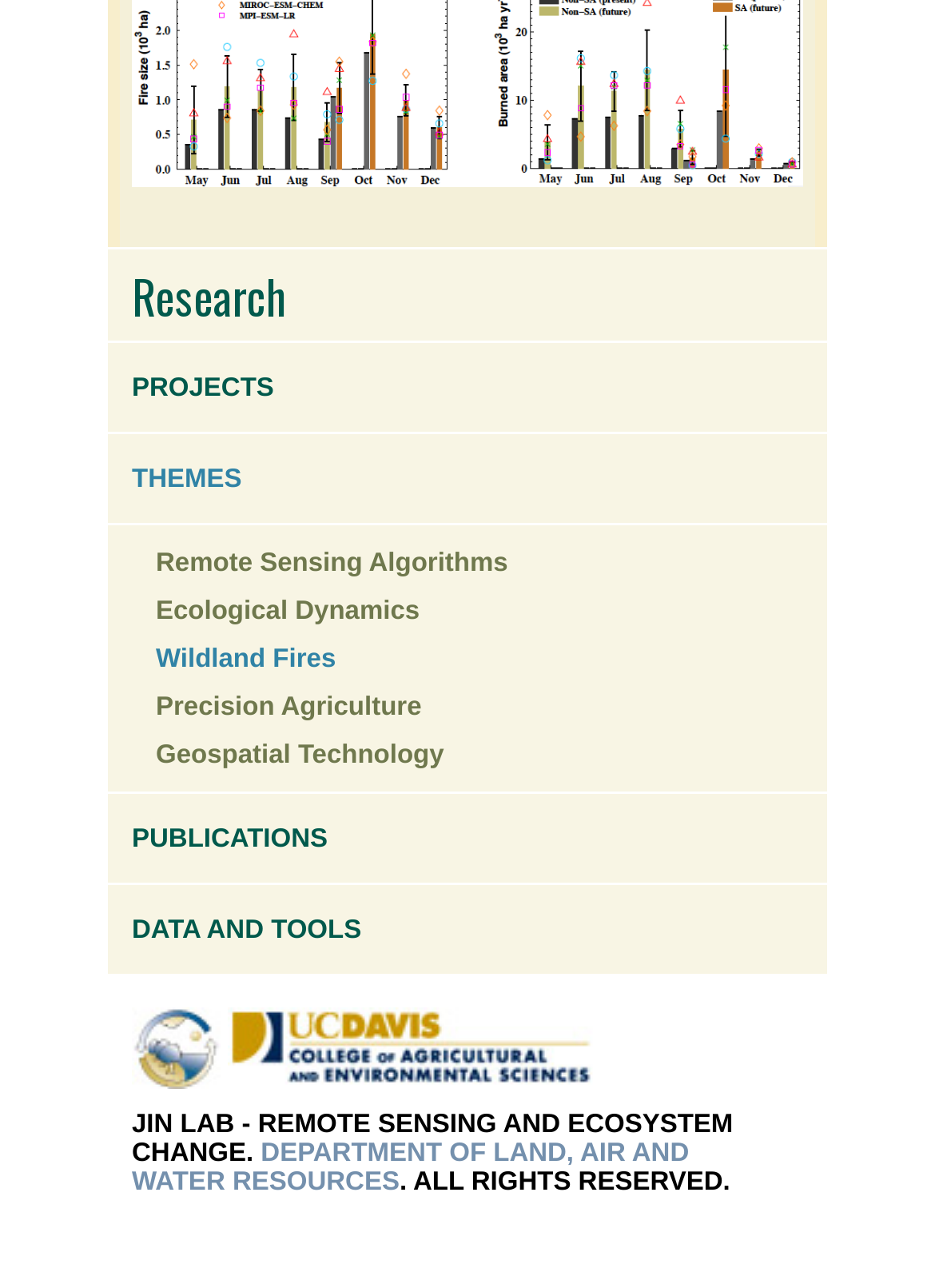Locate the bounding box coordinates of the clickable area to execute the instruction: "View Remote Sensing Algorithms". Provide the coordinates as four float numbers between 0 and 1, represented as [left, top, right, bottom].

[0.115, 0.419, 0.885, 0.456]